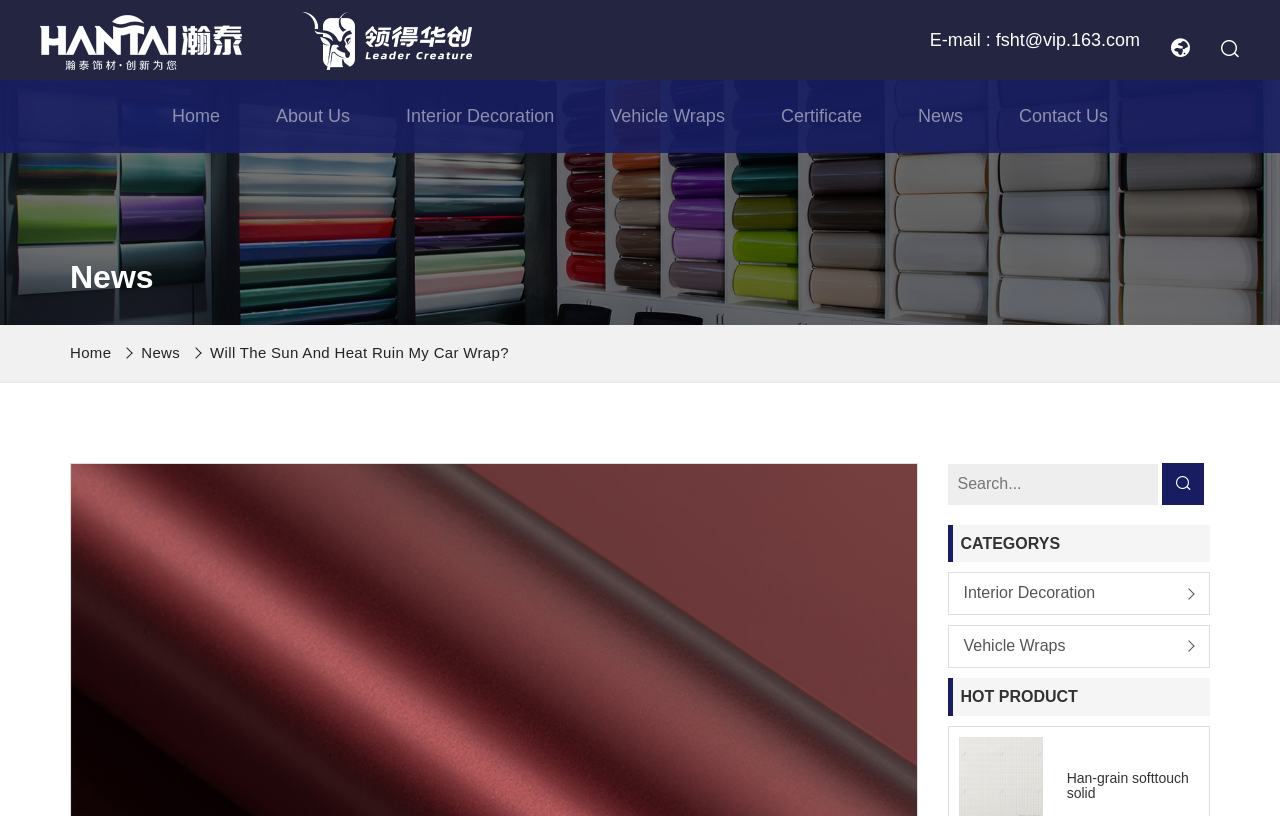Provide a brief response in the form of a single word or phrase:
What is the main topic of this webpage?

Car Wrap